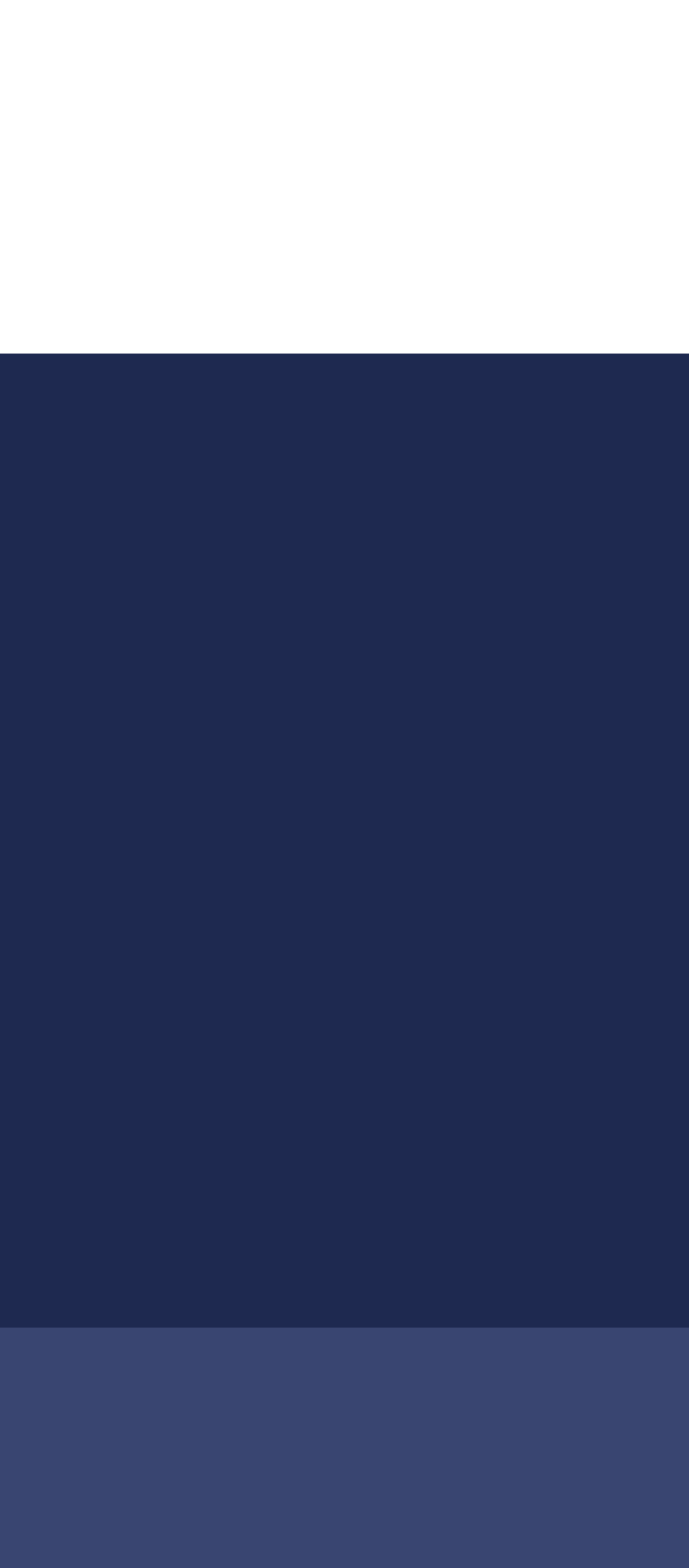Please analyze the image and give a detailed answer to the question:
What is the company name?

The company name can be found at the bottom of the webpage, in the copyright section, which states '© 2023 ZEDRA. All Rights Reserved. ISO 27001 UKAS-Accredited.'